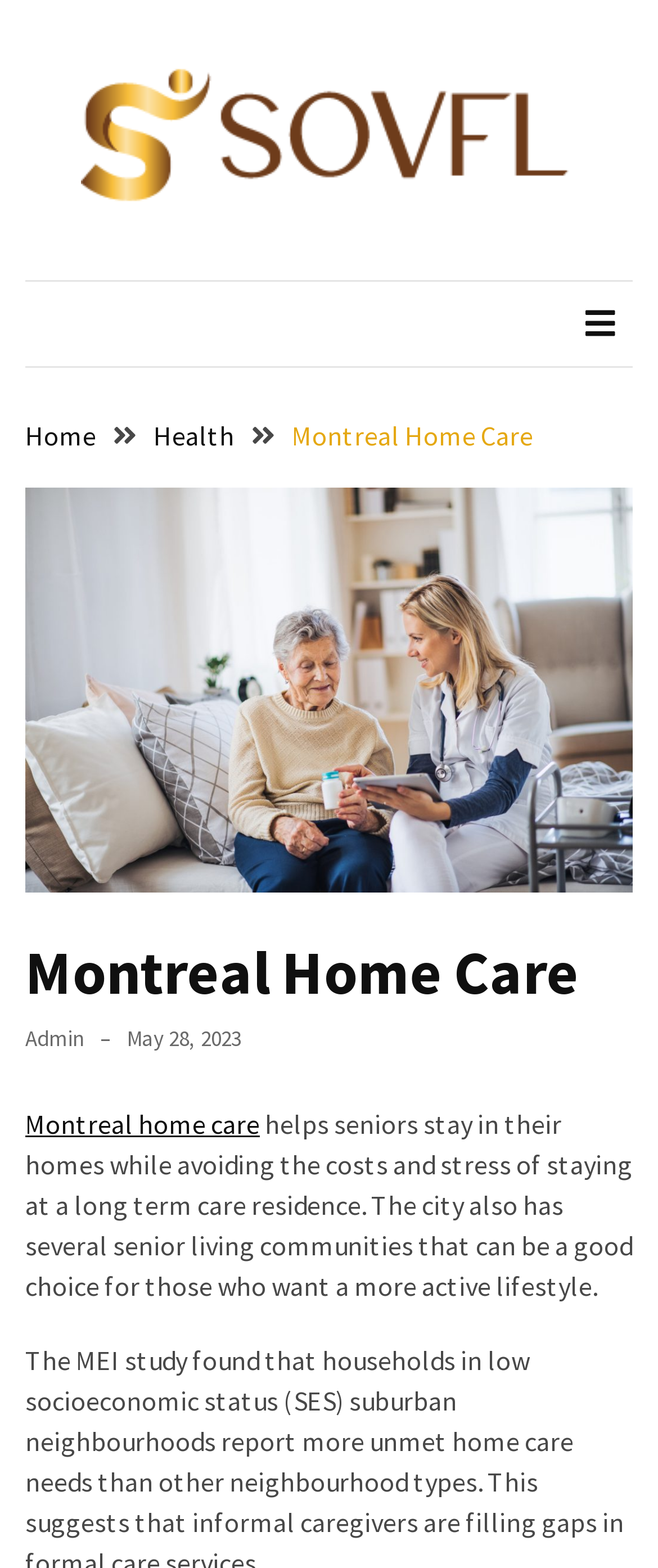Locate the bounding box of the UI element with the following description: "May 28, 2023May 28, 2023".

[0.192, 0.653, 0.367, 0.672]